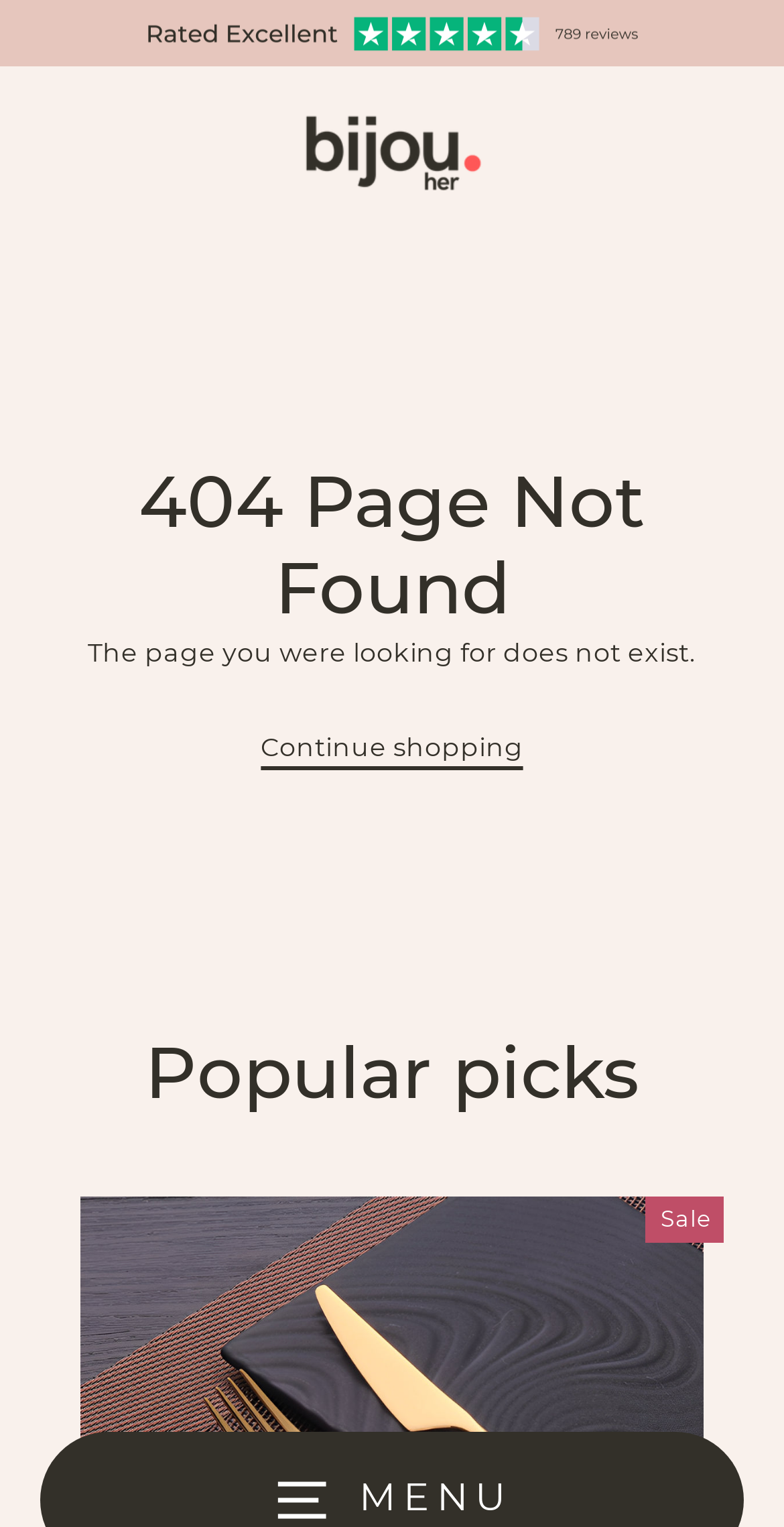Refer to the element description Continue shopping and identify the corresponding bounding box in the screenshot. Format the coordinates as (top-left x, top-left y, bottom-right x, bottom-right y) with values in the range of 0 to 1.

[0.333, 0.479, 0.667, 0.499]